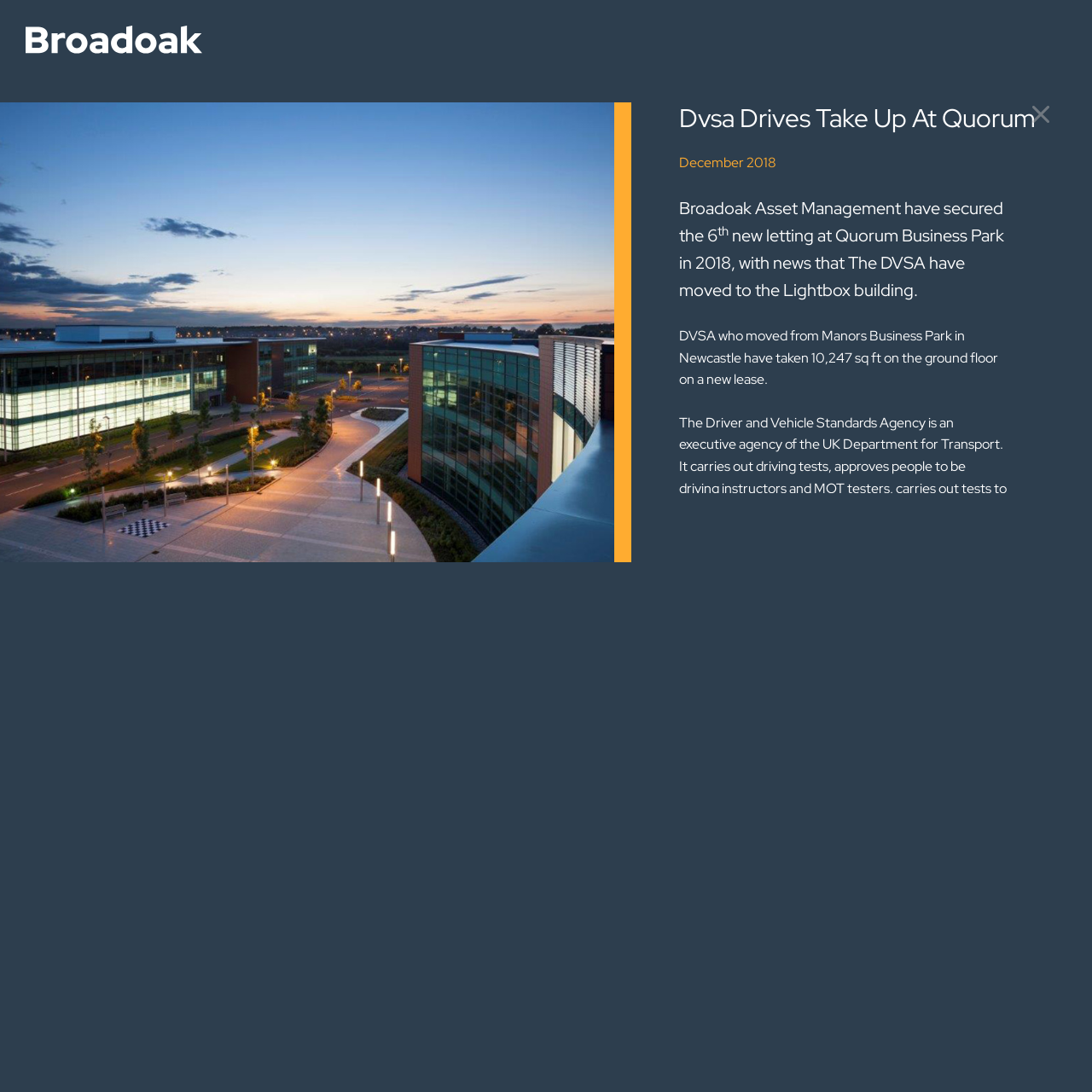What is the role of the Driver and Vehicle Standards Agency?
Look at the screenshot and respond with one word or a short phrase.

Executive agency of the UK Department for Transport